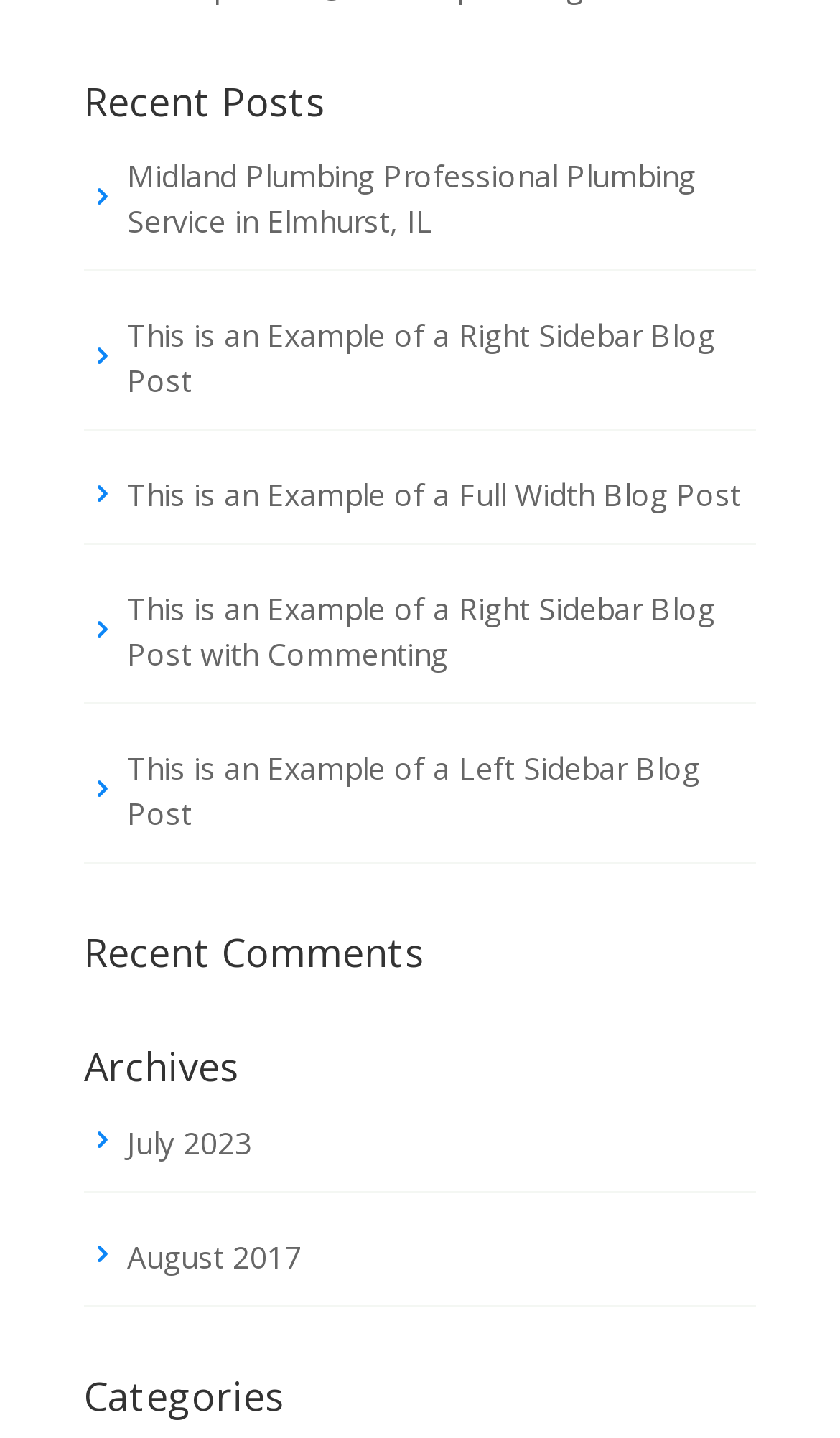Please respond to the question with a concise word or phrase:
What is the title of the second recent comment?

Not available